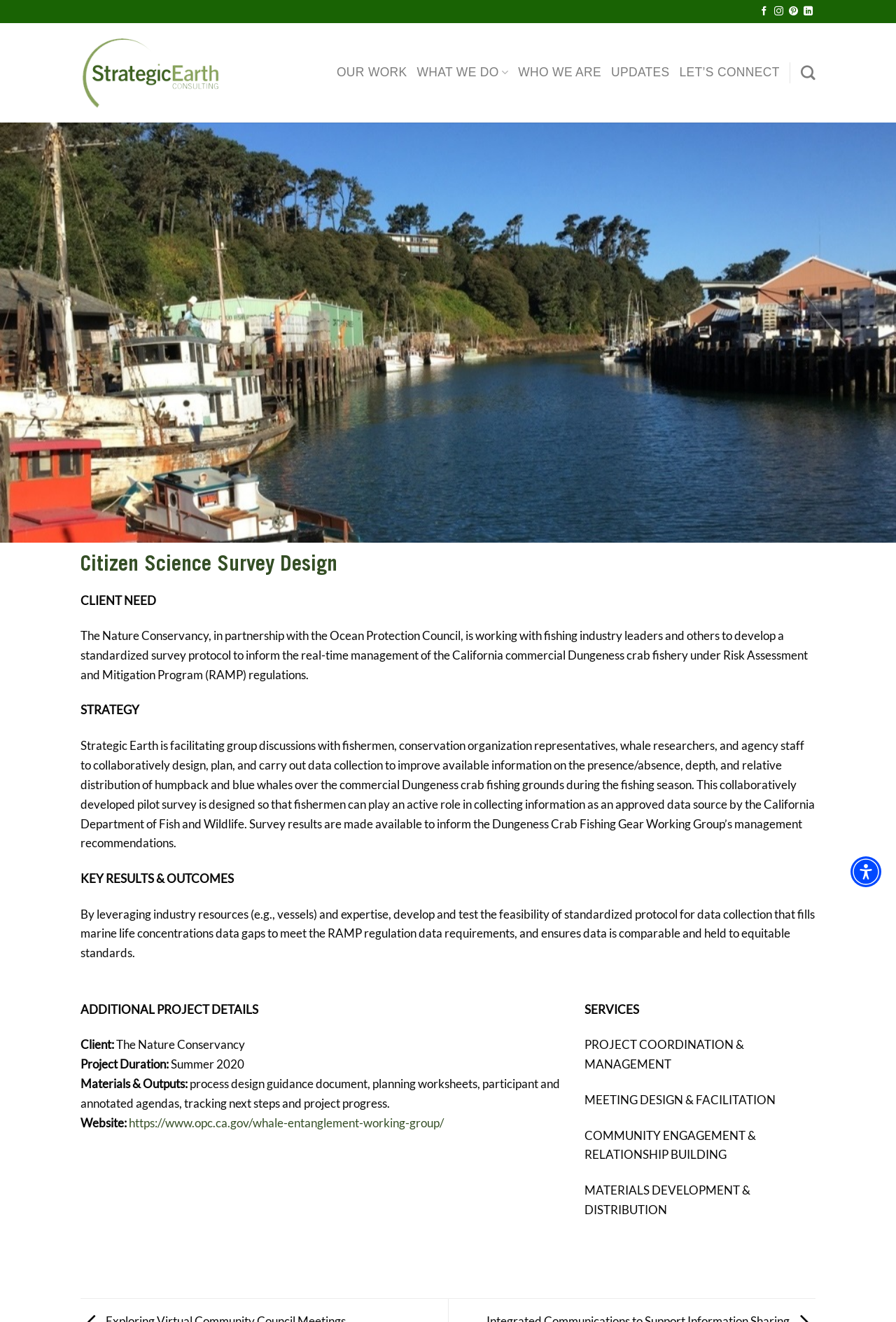What is the purpose of the survey protocol? Analyze the screenshot and reply with just one word or a short phrase.

To inform real-time management of the California commercial Dungeness crab fishery